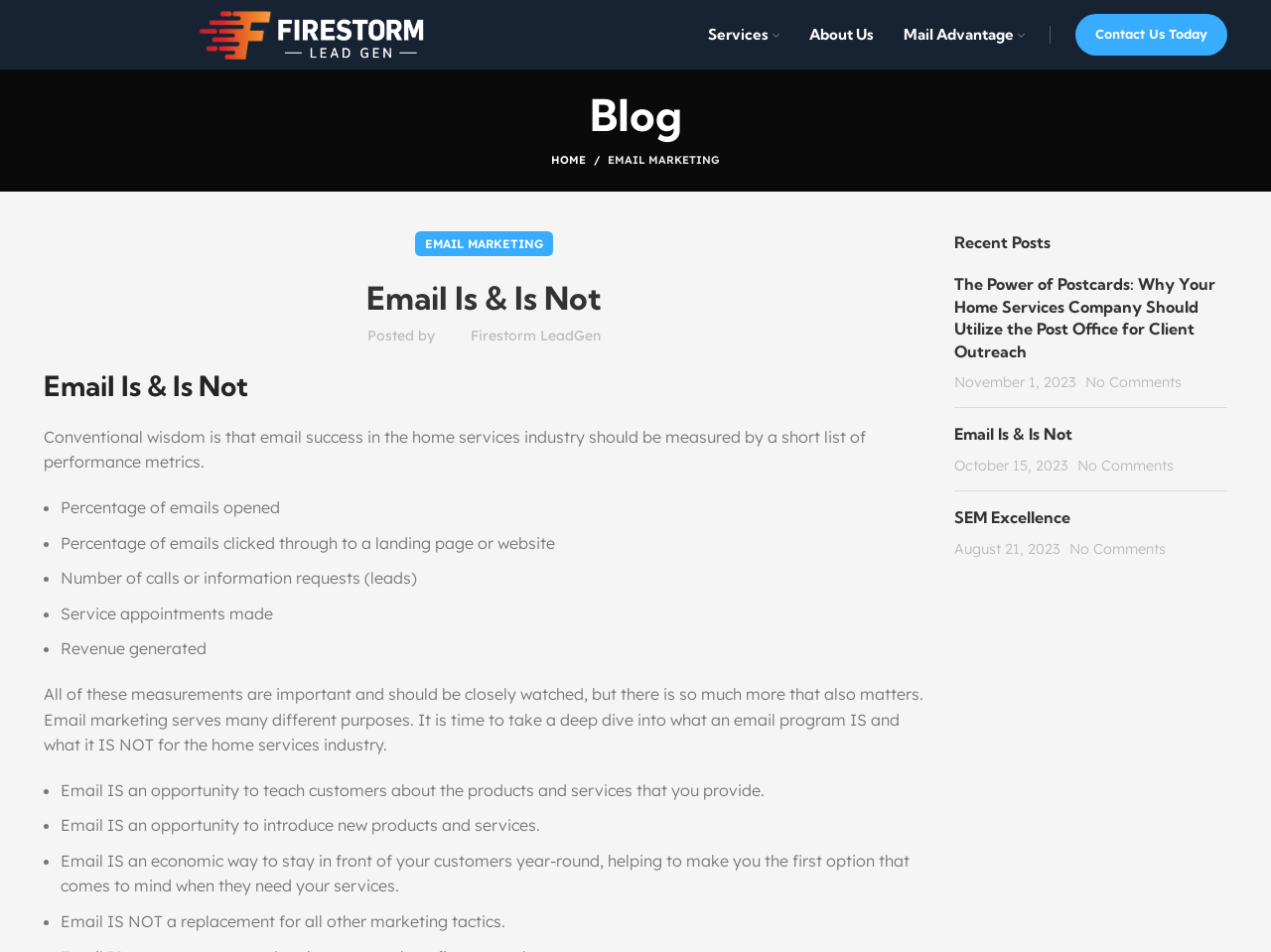Please provide the bounding box coordinates for the element that needs to be clicked to perform the instruction: "Go to the 'Services' page". The coordinates must consist of four float numbers between 0 and 1, formatted as [left, top, right, bottom].

[0.557, 0.016, 0.613, 0.057]